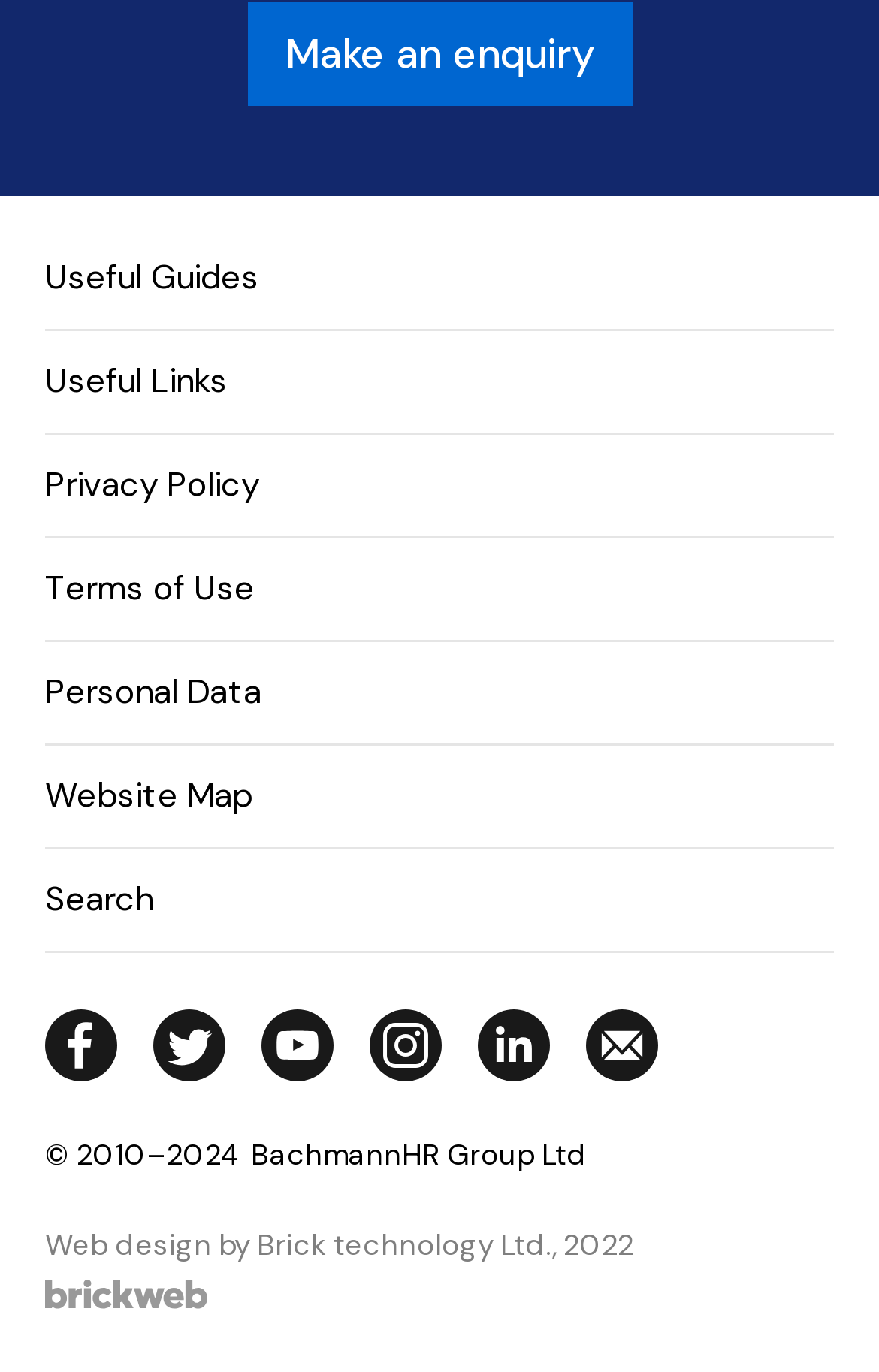Refer to the screenshot and give an in-depth answer to this question: Who designed the website?

I found the website designer by looking at the link 'Web design by Brick technology Ltd.' and the image next to it.